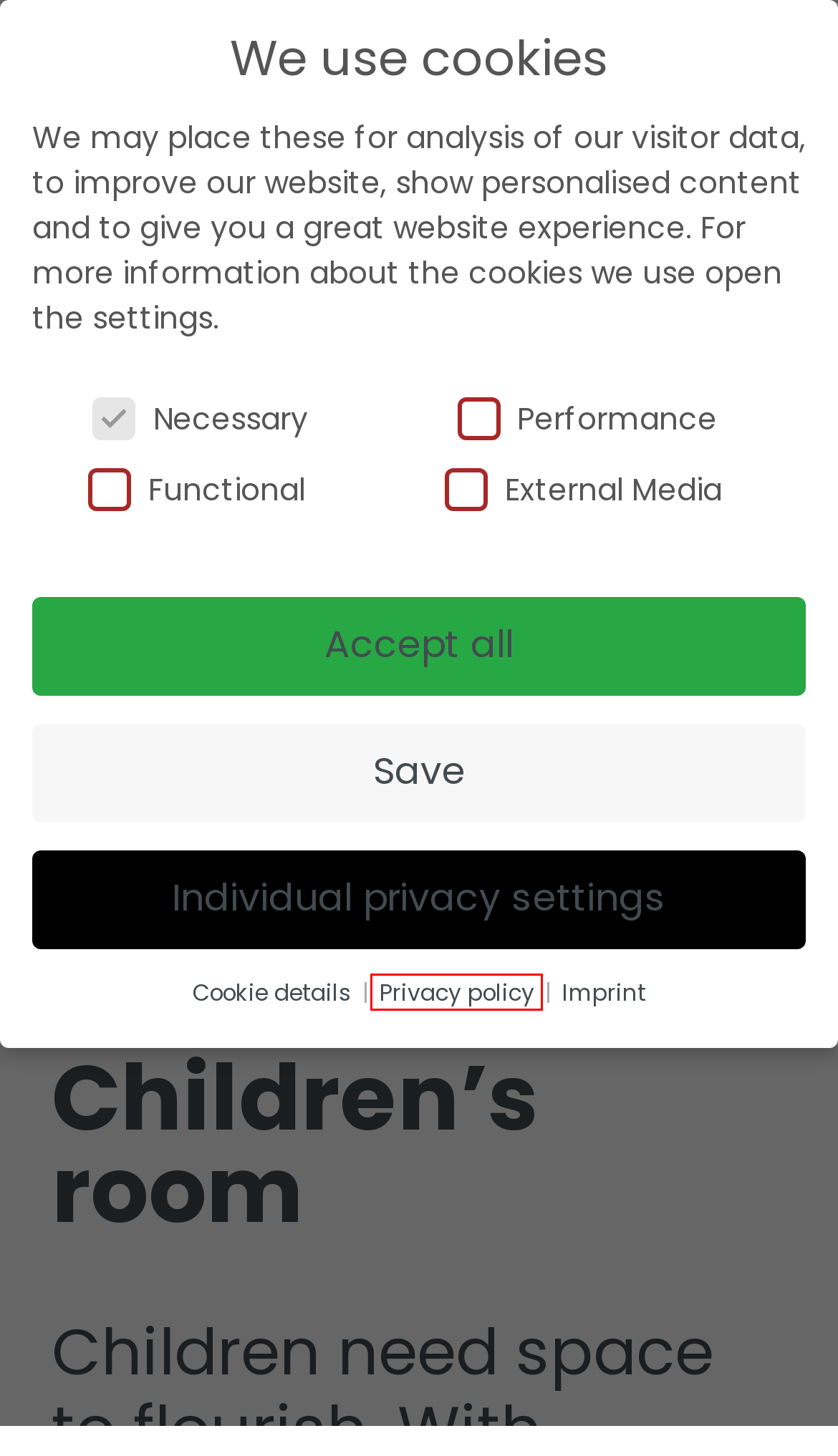Look at the screenshot of a webpage where a red rectangle bounding box is present. Choose the webpage description that best describes the new webpage after clicking the element inside the red bounding box. Here are the candidates:
A. Flynn
B. Legal notice
C. Dealer Login – PAIDI Kindermöbel, Babymöbel, Schreibtisch, Hochbett & Co
D. Little Flo
E. Kira
F. Privacy policy
G. Babyzimmer Olli – So vielseitig wie das Leben | PAIDI ♥
H. Oscar

F